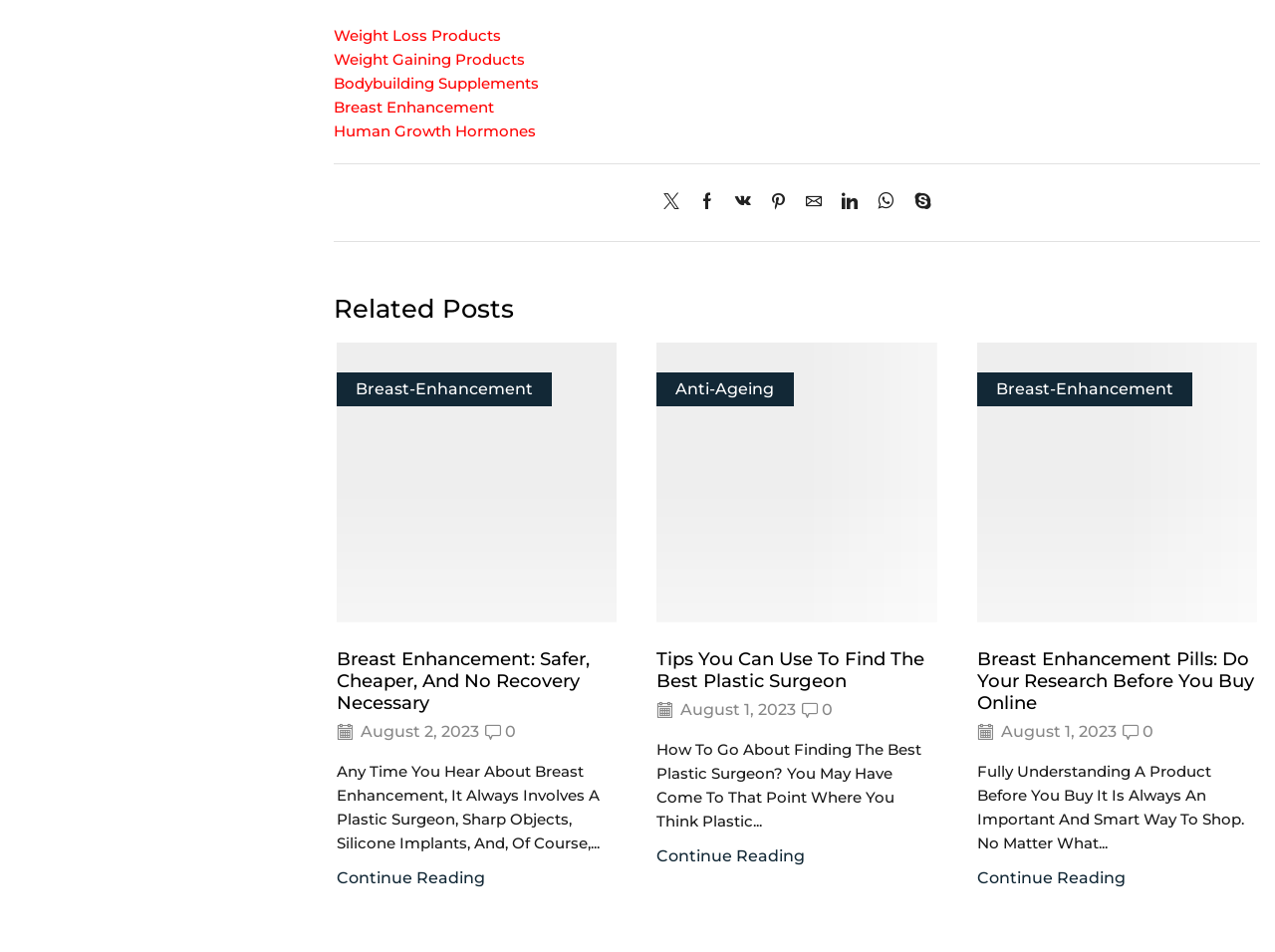Calculate the bounding box coordinates of the UI element given the description: "Weight Loss Products".

[0.262, 0.027, 0.393, 0.047]